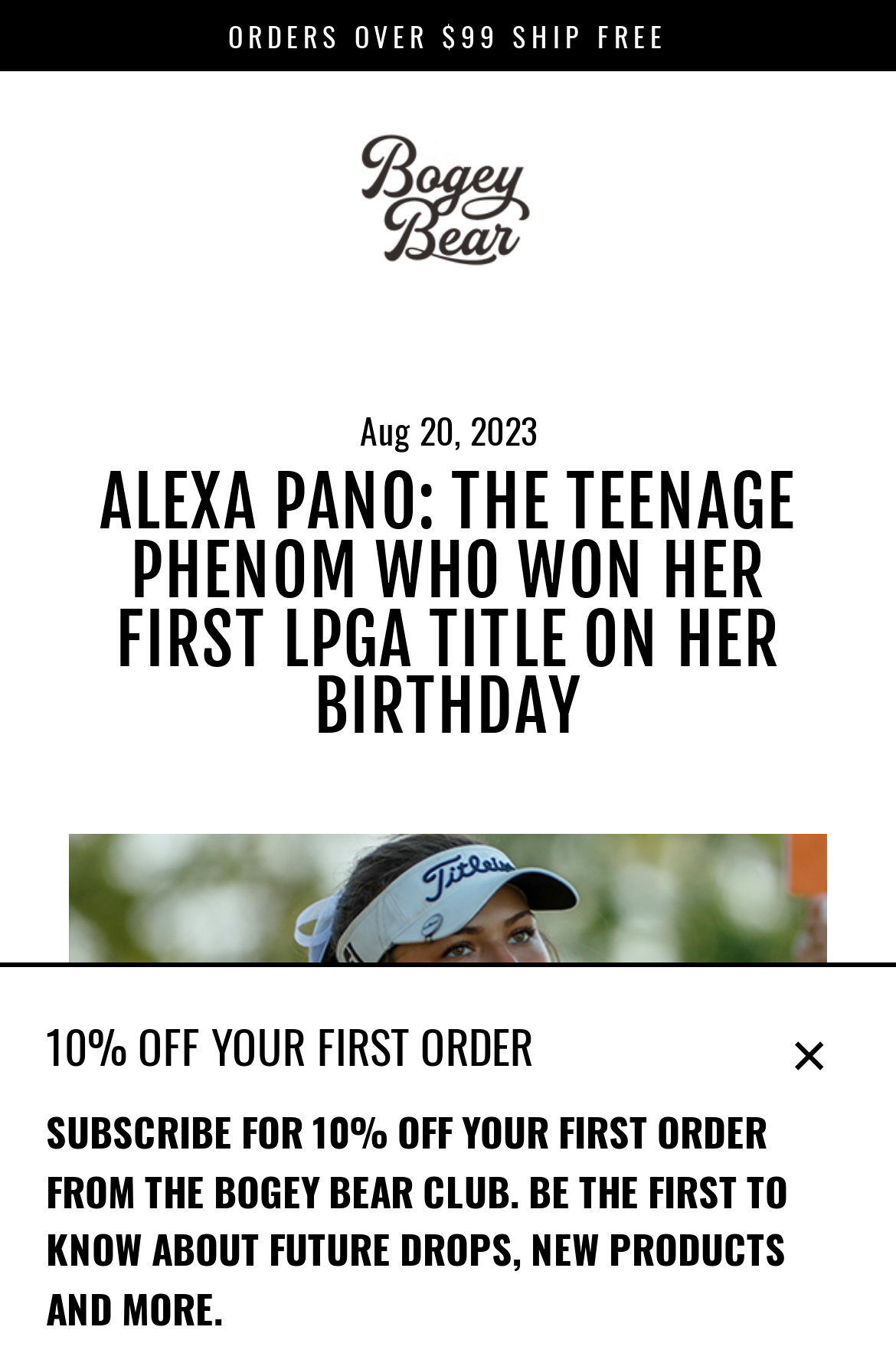Provide your answer to the question using just one word or phrase: What is the name of the website?

Bogey Bear Golf